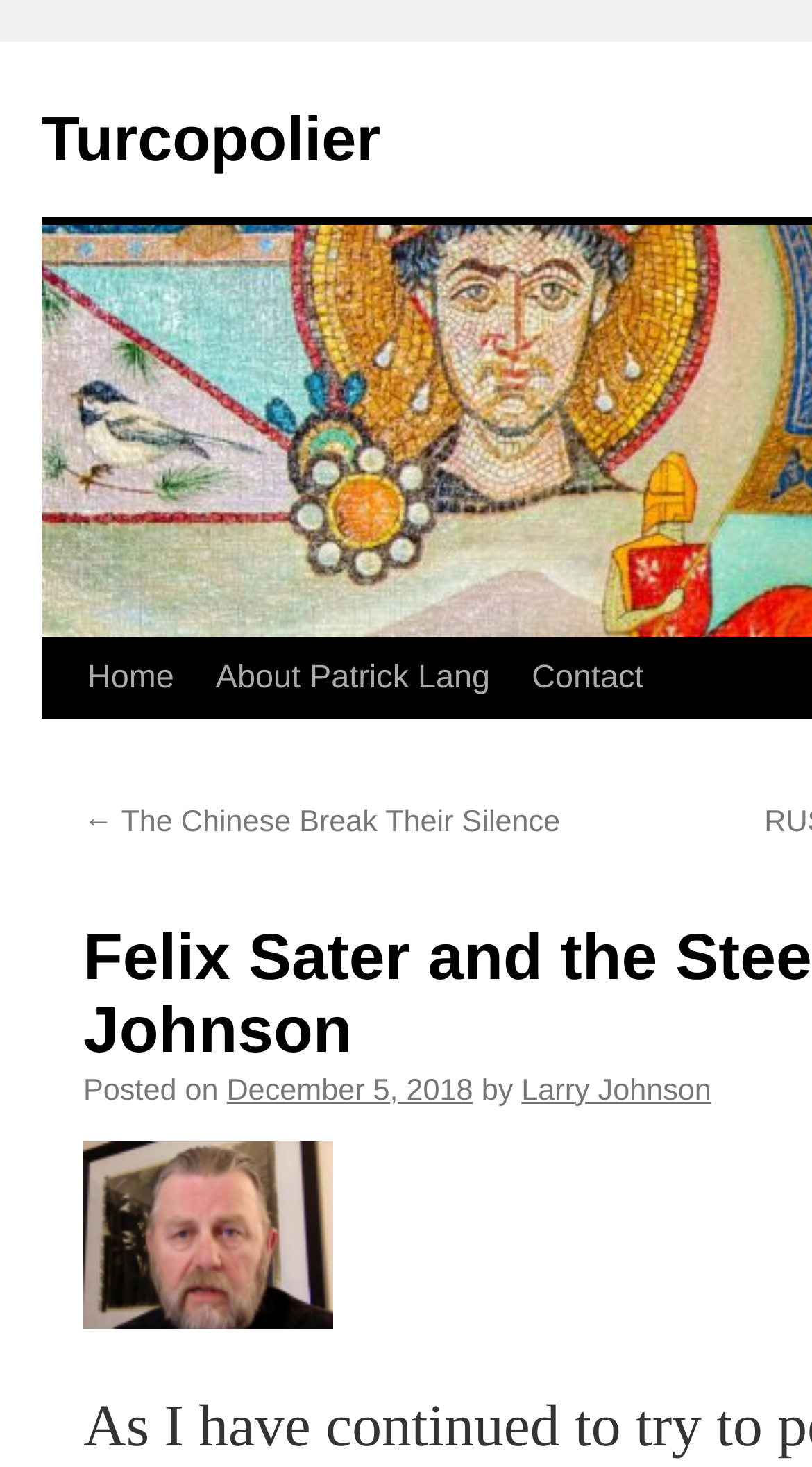What is the name of the website? Please answer the question using a single word or phrase based on the image.

Turcopolier